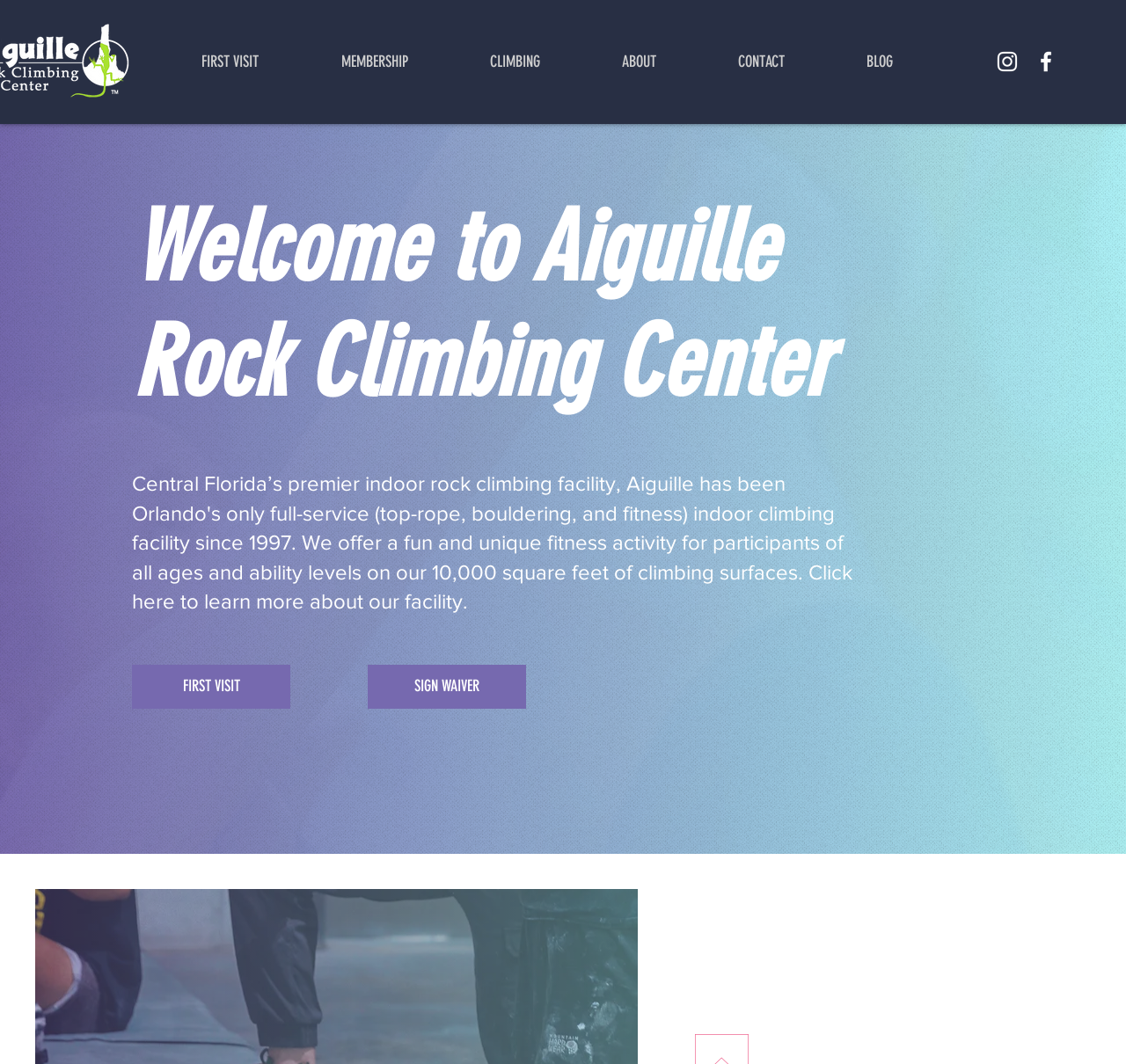Provide the bounding box for the UI element matching this description: "CONTACT".

[0.595, 0.025, 0.709, 0.091]